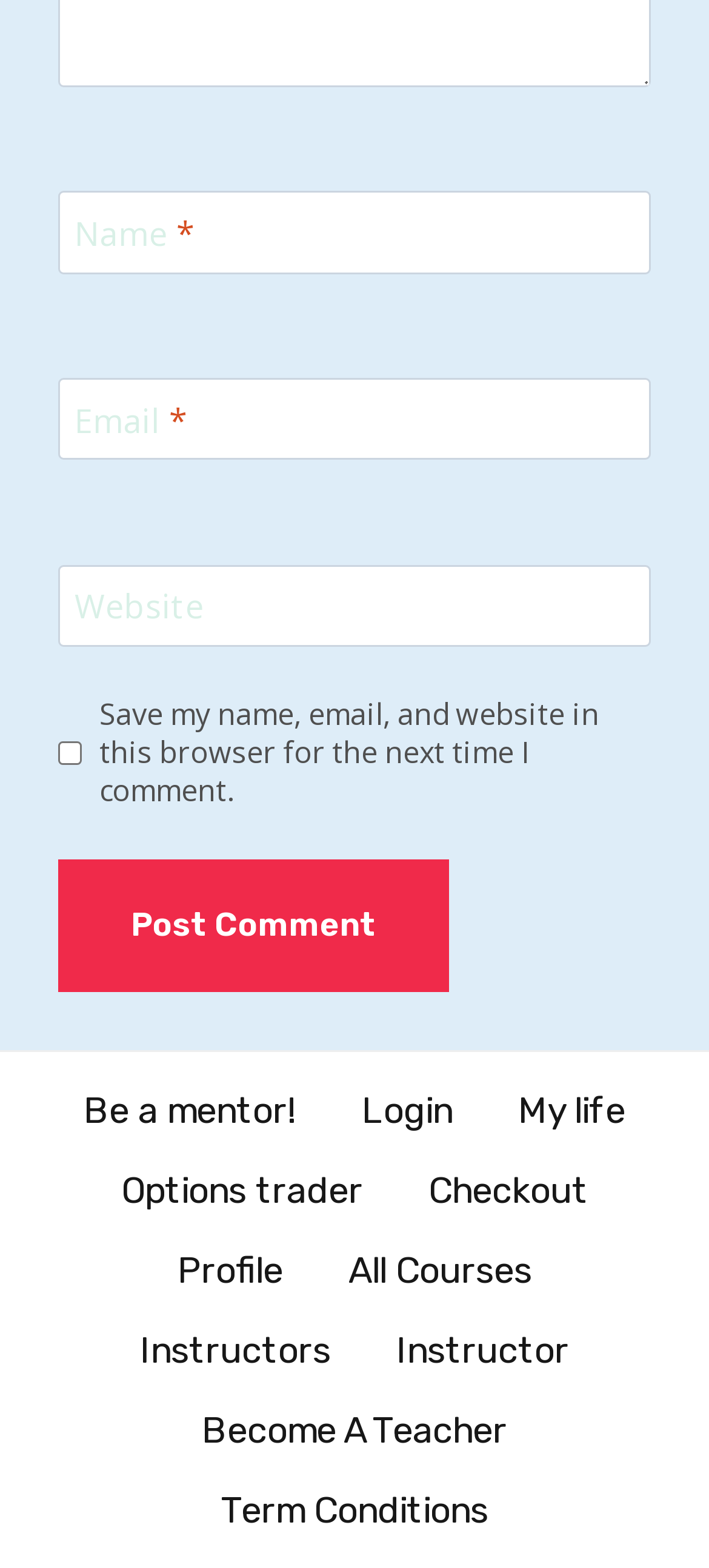Select the bounding box coordinates of the element I need to click to carry out the following instruction: "Check the save my name checkbox".

[0.082, 0.473, 0.115, 0.488]